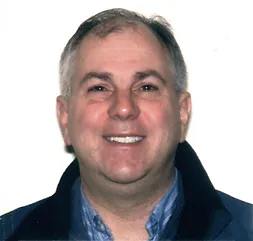Create an extensive caption that includes all significant details of the image.

This image features Dr. Jeffrey Cohen, a general dentist with 24 years of experience in Shrewsbury. He is known for his deep commitment to his practice and community, having raised three children who attended local schools. Dr. Cohen attributes much of his success to his dedicated team, with several members having been with him for over two decades. Outside of dentistry, he enjoys traveling, attending sporting events, and golfing. This professional portrait captures Dr. Cohen's friendly demeanor, reflecting his approachable nature as a healthcare provider.